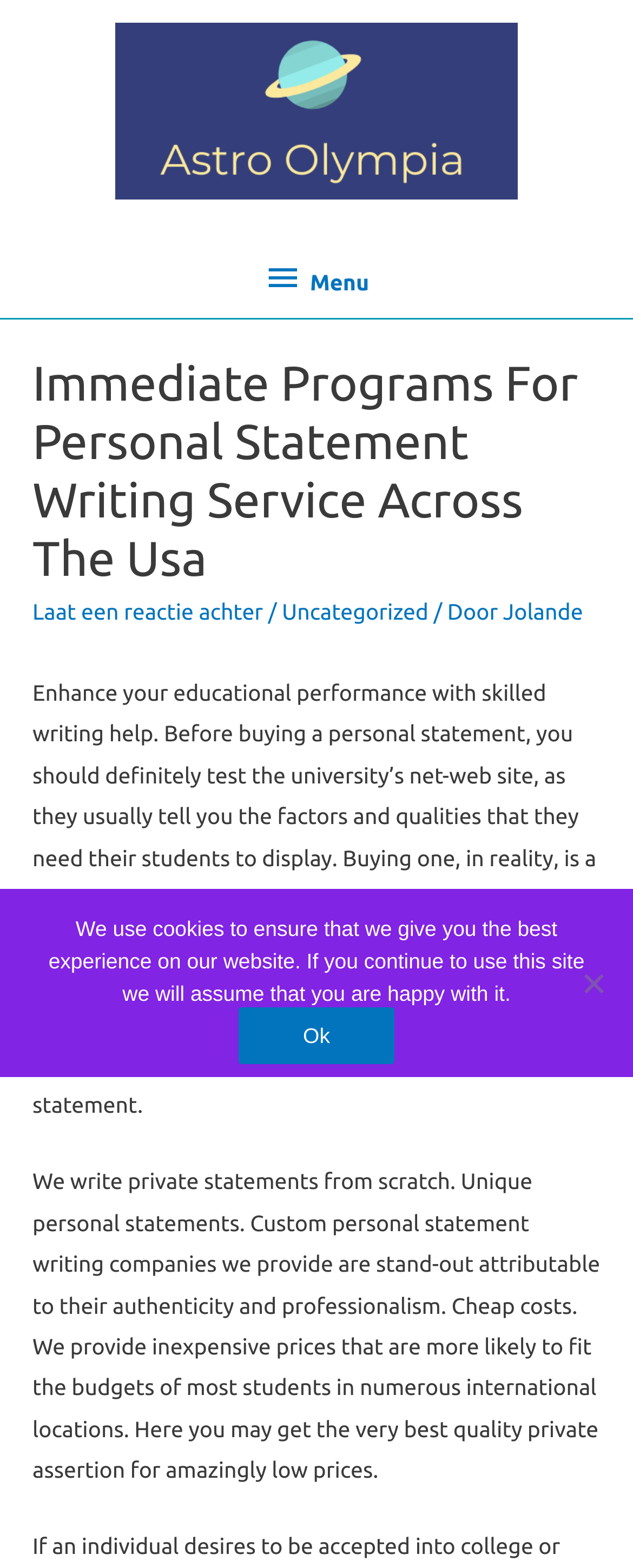Refer to the image and provide a thorough answer to this question:
What is unique about the personal statements written by this service?

The webpage claims that the custom personal statement writing services they provide are stand-out due to their authenticity and professionalism, implying that the personal statements written by this service are of high quality and tailored to the individual's needs.